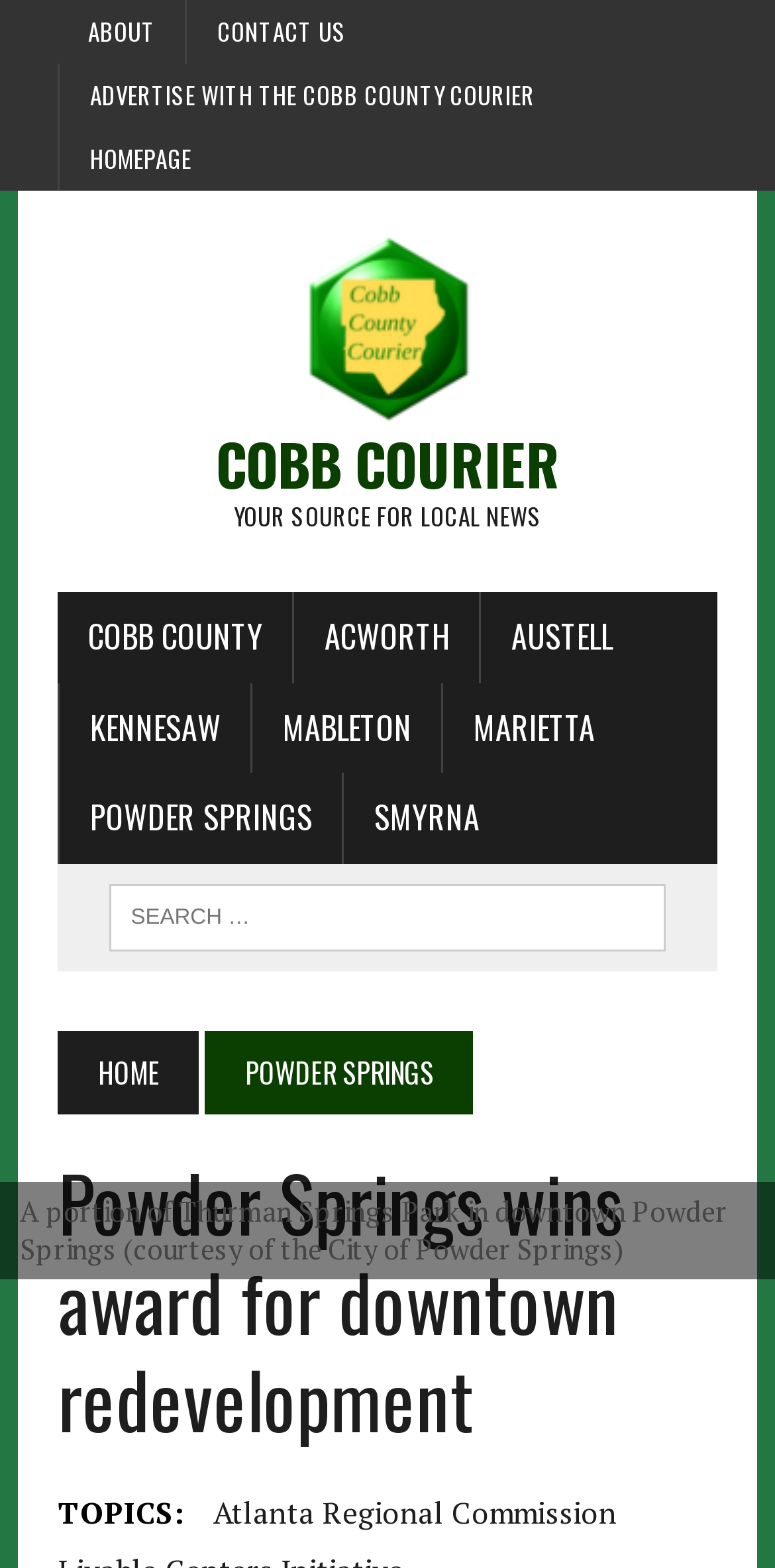Look at the image and give a detailed response to the following question: What is the name of the park mentioned in the article?

The answer can be found in the static text 'A portion of Thurman Springs Park in downtown Powder Springs (courtesy of the City of Powder Springs)' which is located below the heading 'Powder Springs wins award for downtown redevelopment' and is related to the topic of the award.